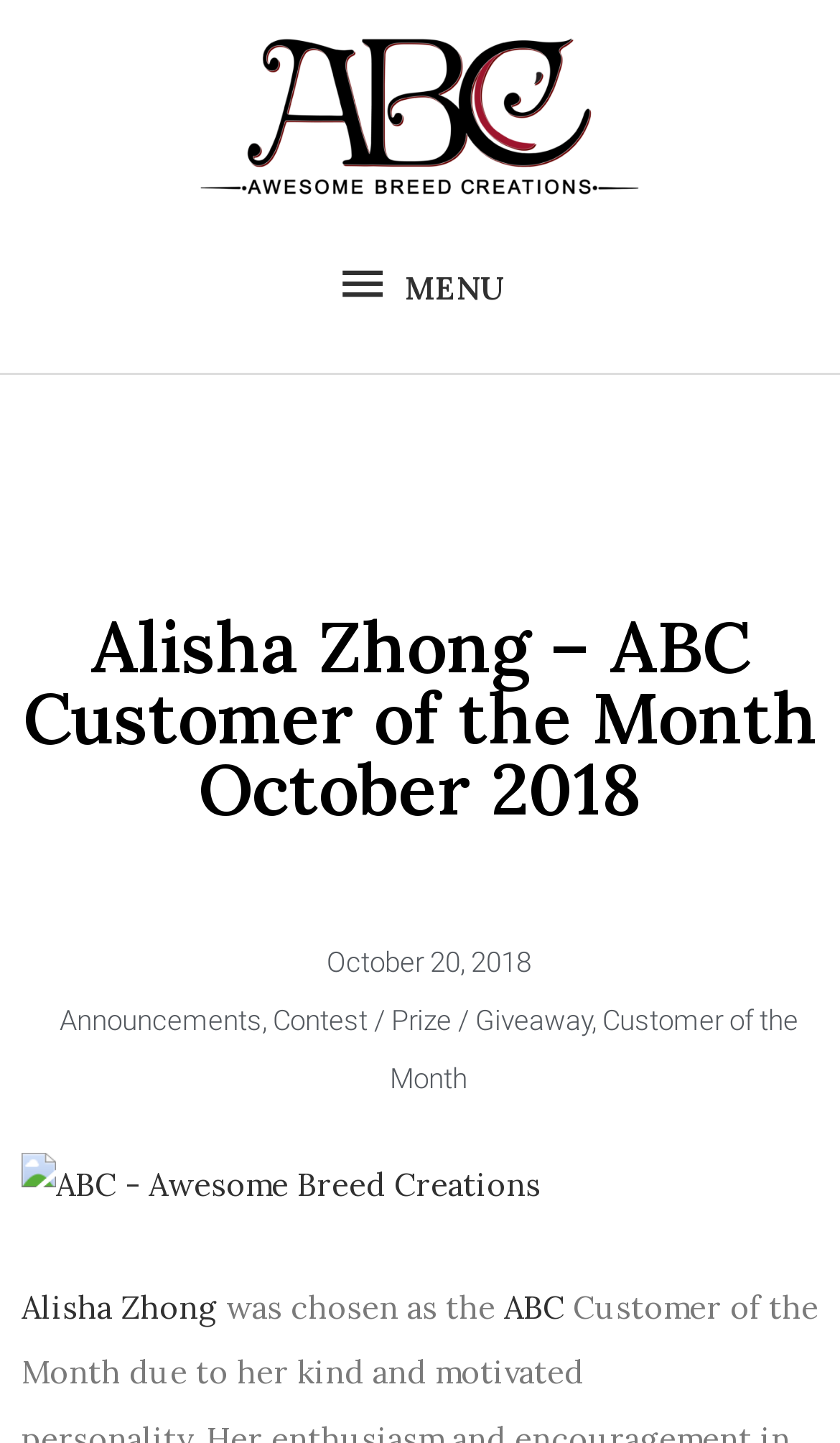Find the bounding box coordinates of the clickable element required to execute the following instruction: "Read the Customer of the Month announcement". Provide the coordinates as four float numbers between 0 and 1, i.e., [left, top, right, bottom].

[0.464, 0.696, 0.95, 0.759]